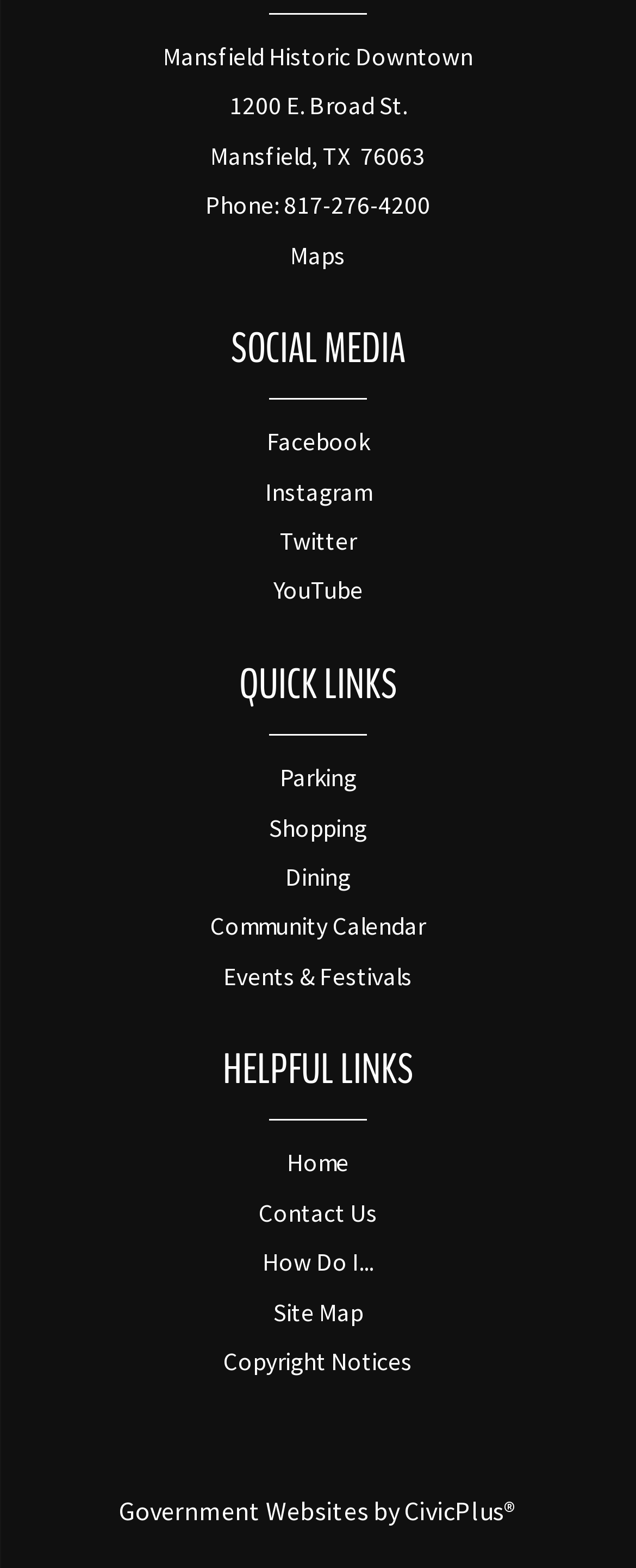Locate the bounding box coordinates of the area to click to fulfill this instruction: "Contact us". The bounding box should be presented as four float numbers between 0 and 1, in the order [left, top, right, bottom].

[0.406, 0.763, 0.594, 0.783]